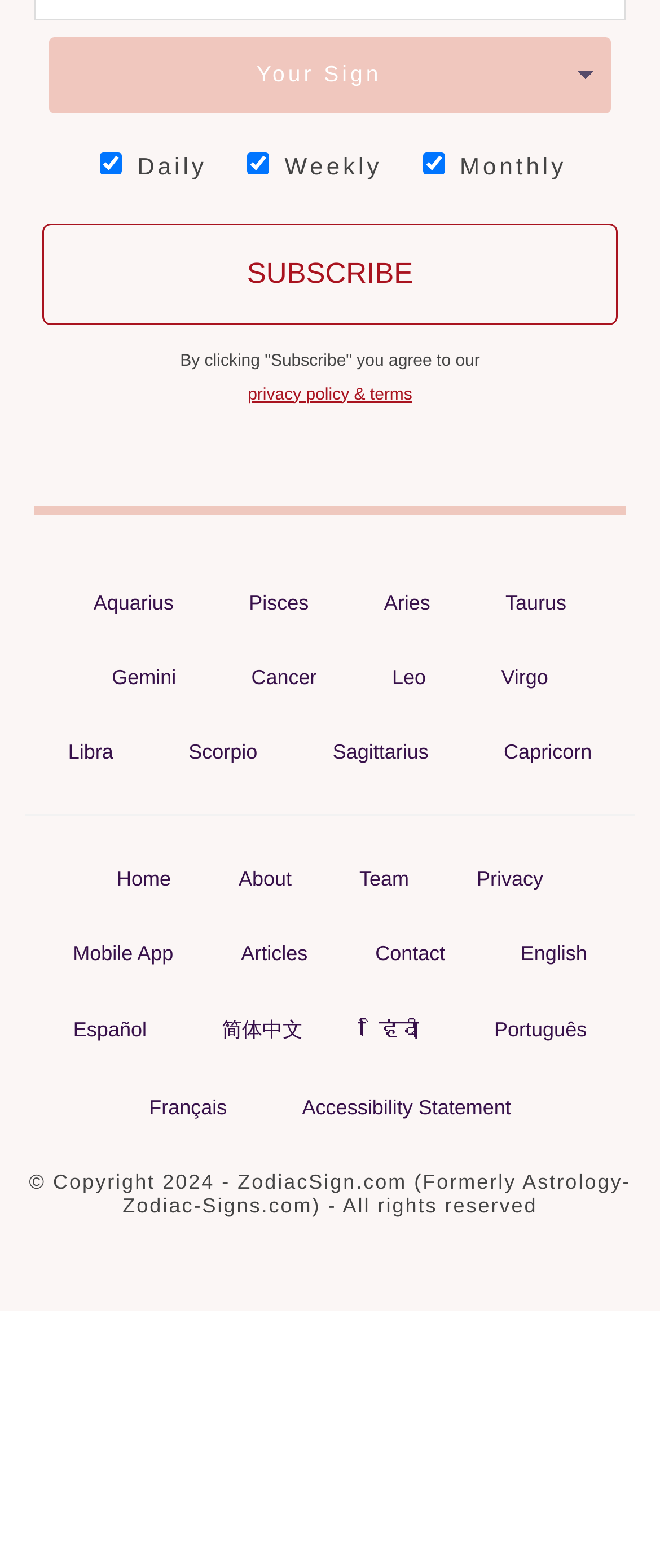What languages are available on the website?
Refer to the image and respond with a one-word or short-phrase answer.

Multiple languages